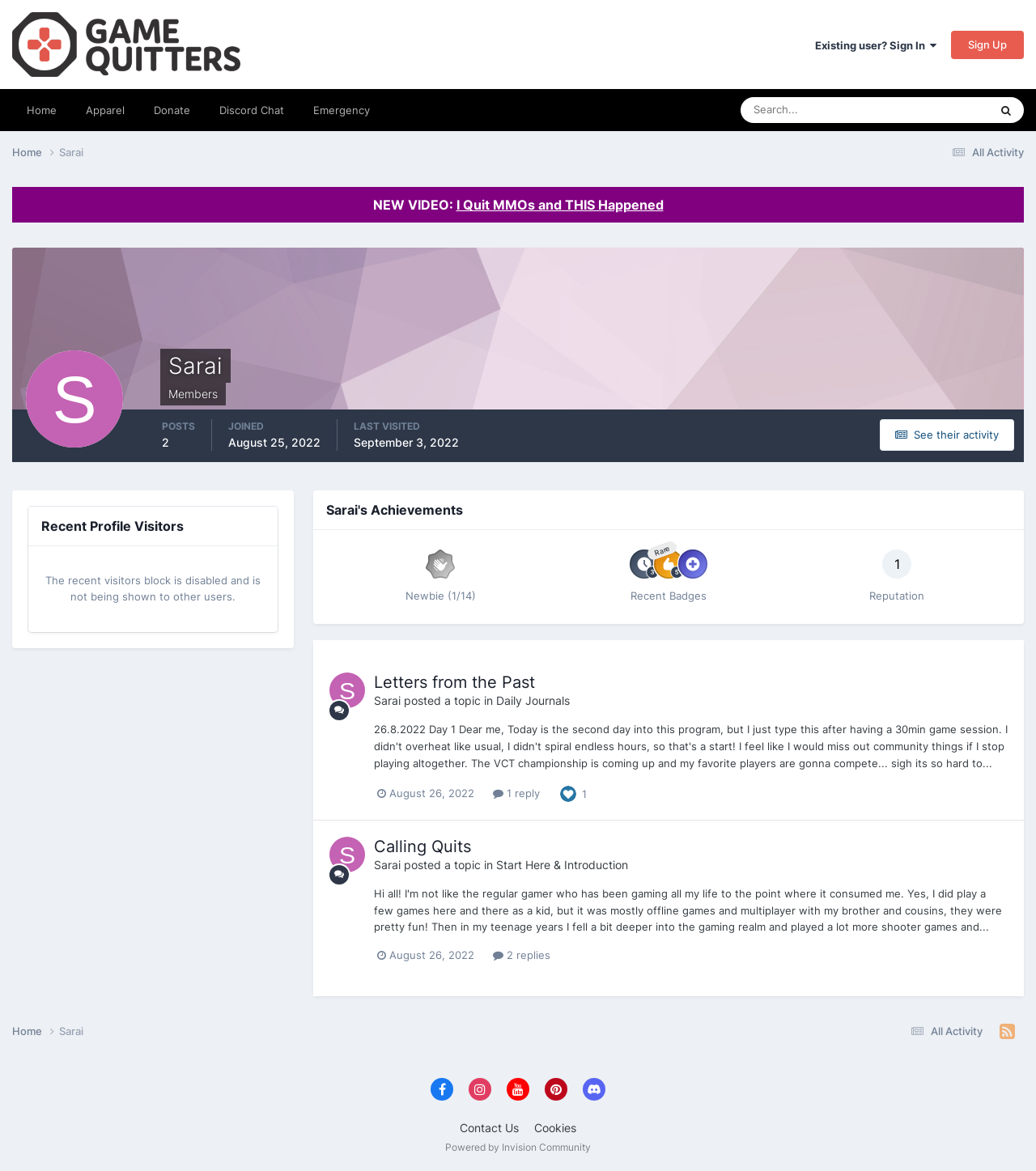Calculate the bounding box coordinates for the UI element based on the following description: "Powered by Invision Community". Ensure the coordinates are four float numbers between 0 and 1, i.e., [left, top, right, bottom].

[0.43, 0.975, 0.57, 0.985]